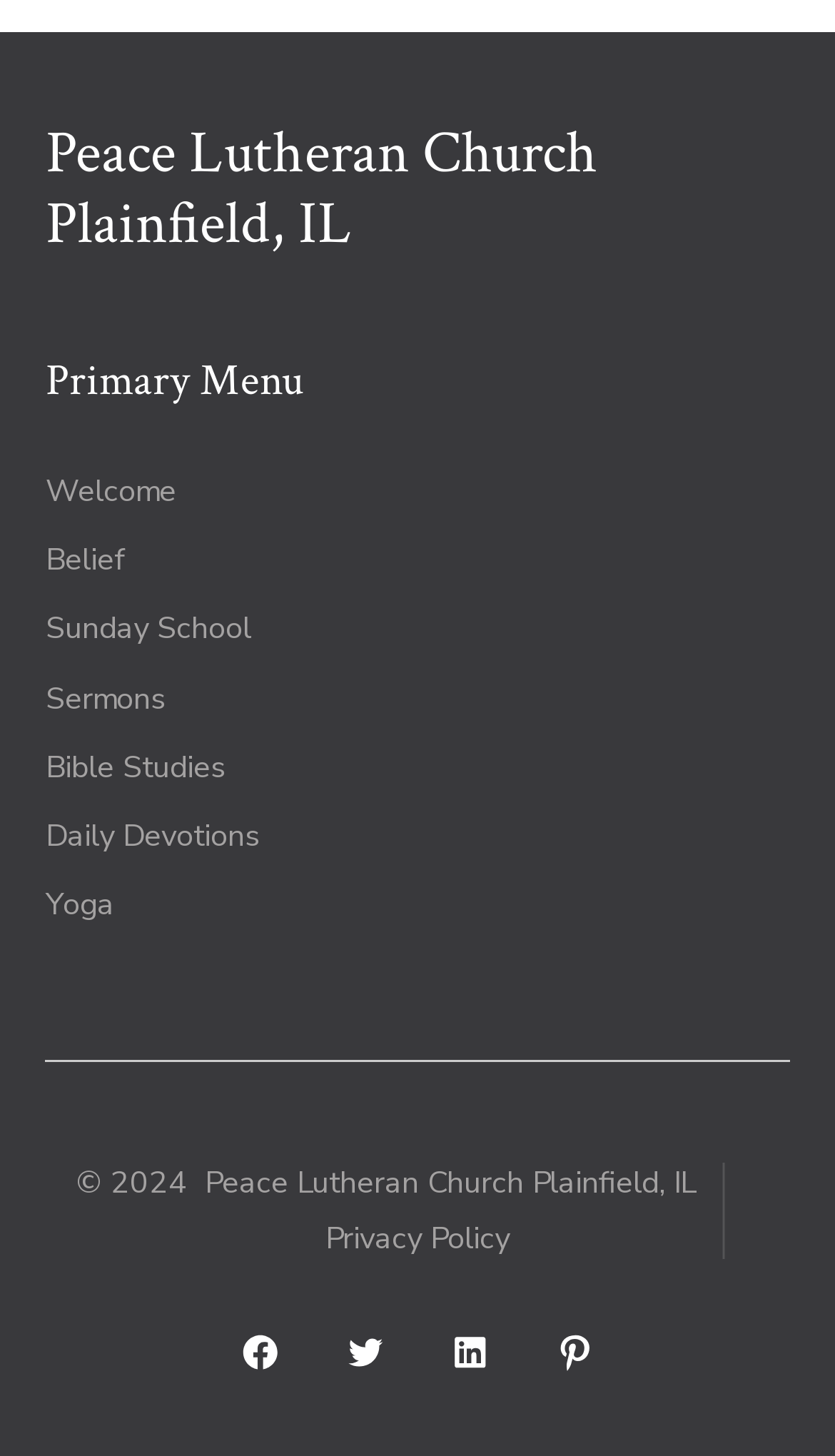Given the element description Peace Lutheran Church Plainfield, IL, identify the bounding box coordinates for the UI element on the webpage screenshot. The format should be (top-left x, top-left y, bottom-right x, bottom-right y), with values between 0 and 1.

[0.055, 0.084, 0.945, 0.182]